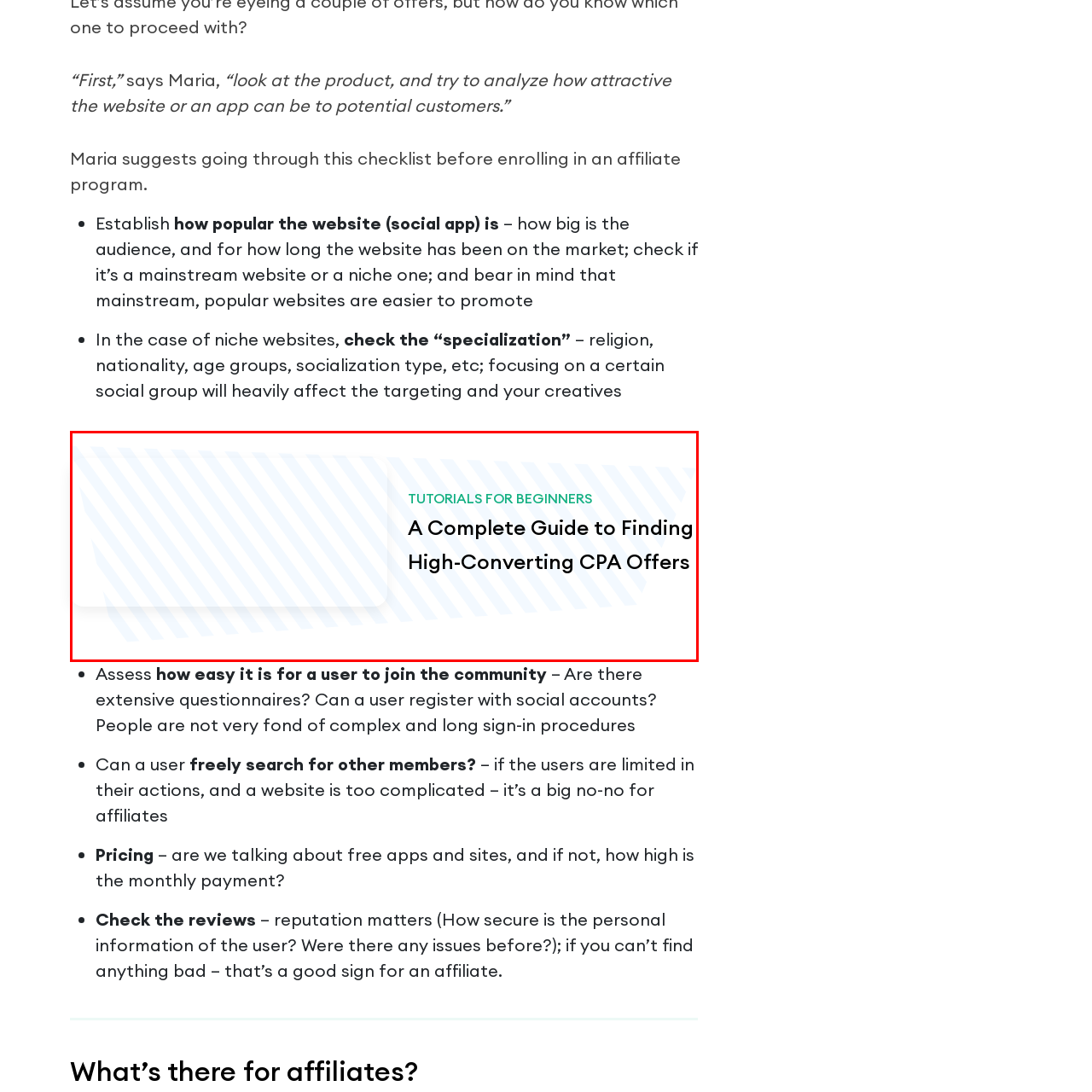Direct your attention to the segment of the image enclosed by the red boundary and answer the ensuing question in detail: What is the purpose of the background design?

The background design incorporates a subtle pattern, which enhances the aesthetic appeal of the banner while keeping the text clear and readable, making it visually engaging and inviting for beginners to dive into the world of affiliate marketing.